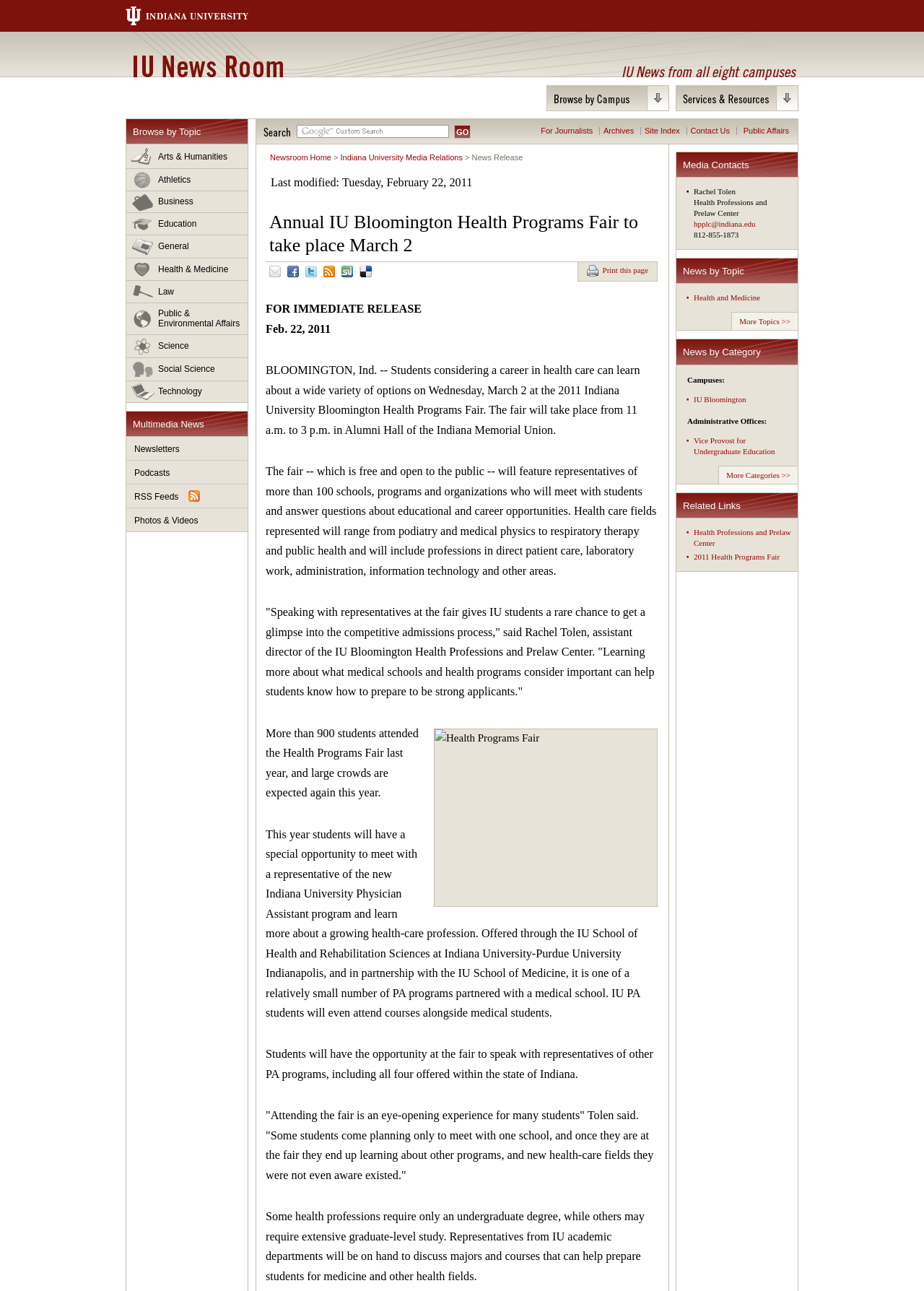Please extract the primary headline from the webpage.

IU News Room